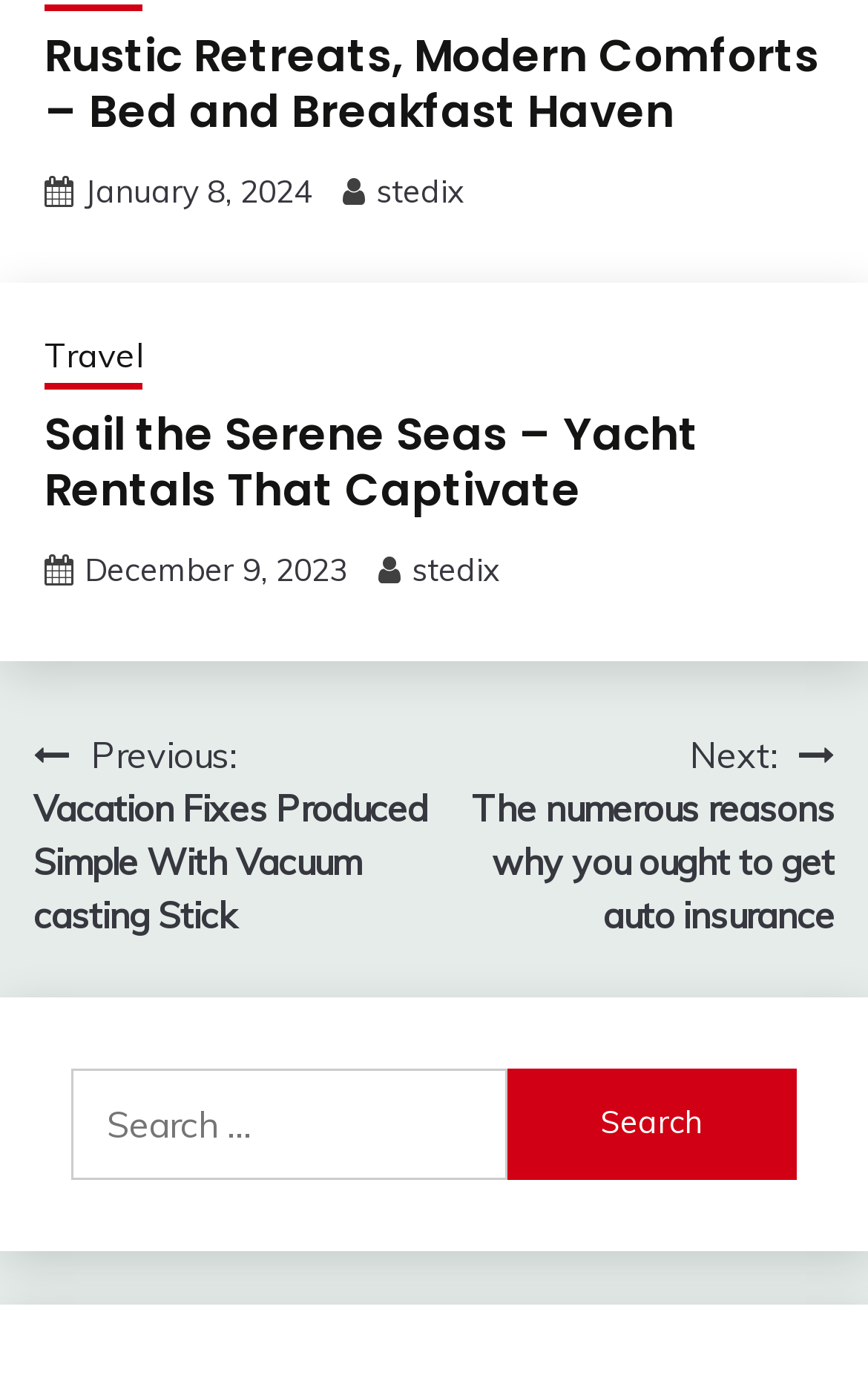Please identify the bounding box coordinates of the clickable region that I should interact with to perform the following instruction: "Click on the 'Sail the Serene Seas – Yacht Rentals That Captivate' link". The coordinates should be expressed as four float numbers between 0 and 1, i.e., [left, top, right, bottom].

[0.051, 0.291, 0.805, 0.376]